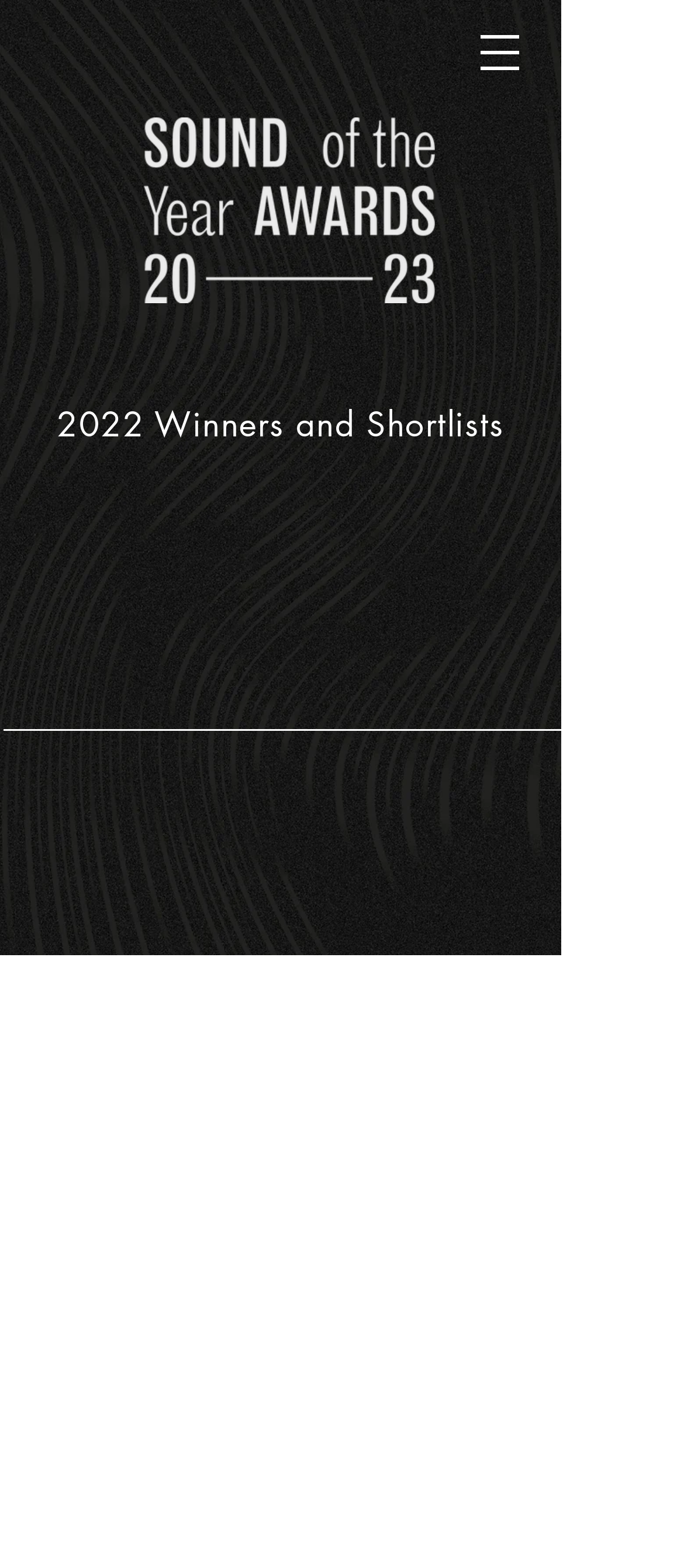Locate the bounding box of the UI element with the following description: "1974-1985".

None